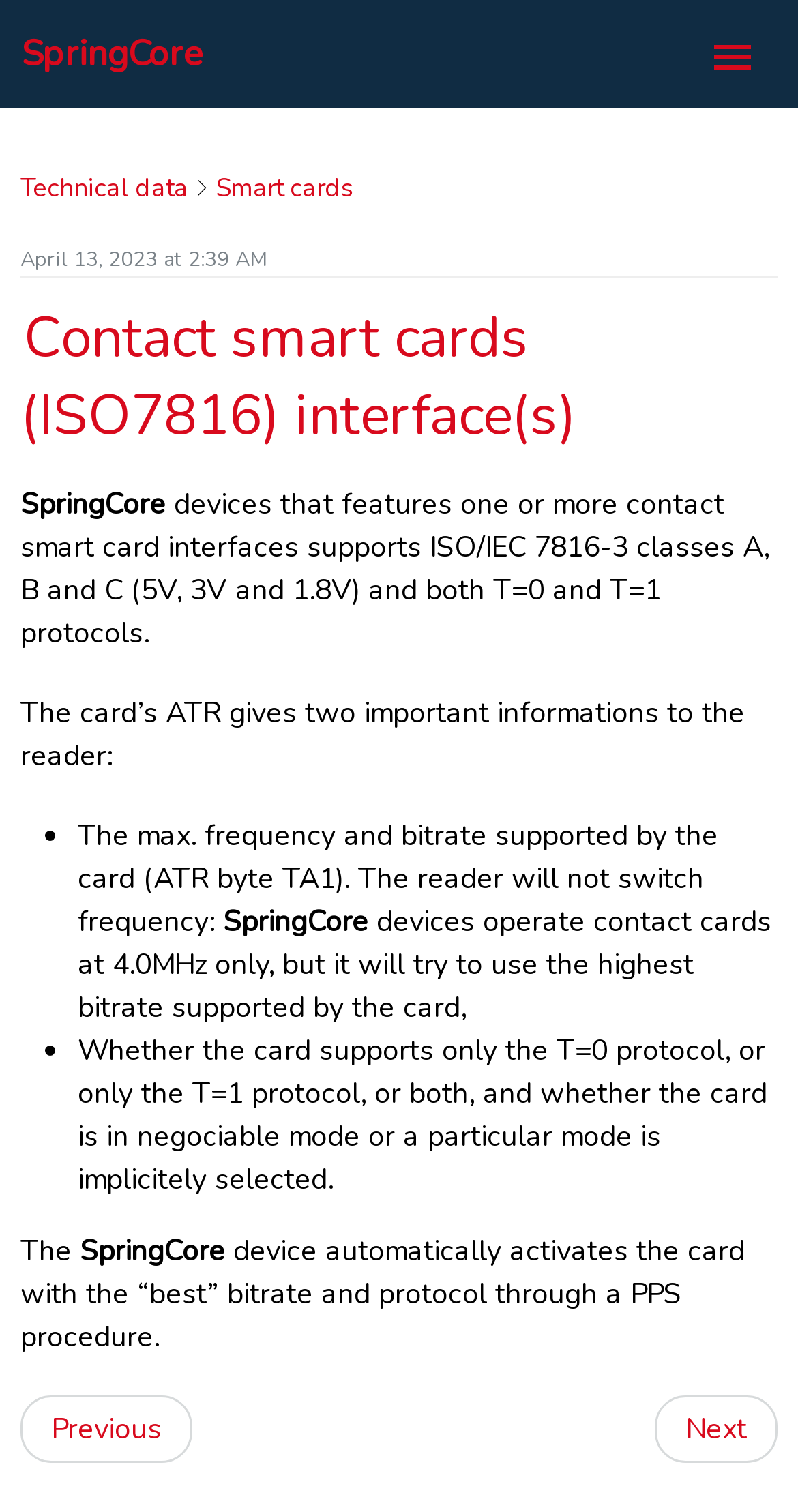Identify the bounding box coordinates of the region I need to click to complete this instruction: "Click on the Toggle navigation button".

[0.867, 0.016, 0.969, 0.061]